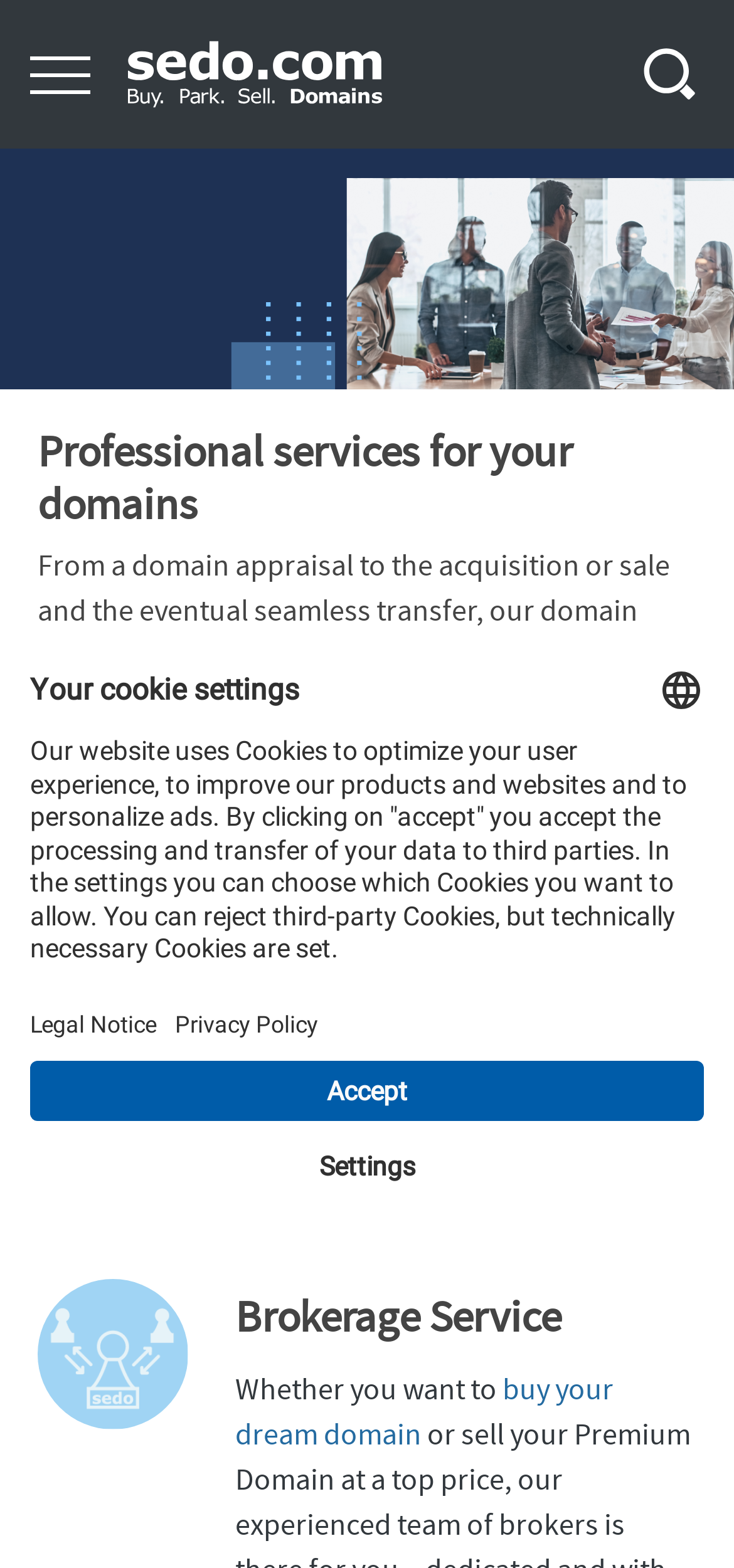Please provide the bounding box coordinate of the region that matches the element description: Brokerage Service. Coordinates should be in the format (top-left x, top-left y, bottom-right x, bottom-right y) and all values should be between 0 and 1.

[0.321, 0.819, 0.949, 0.859]